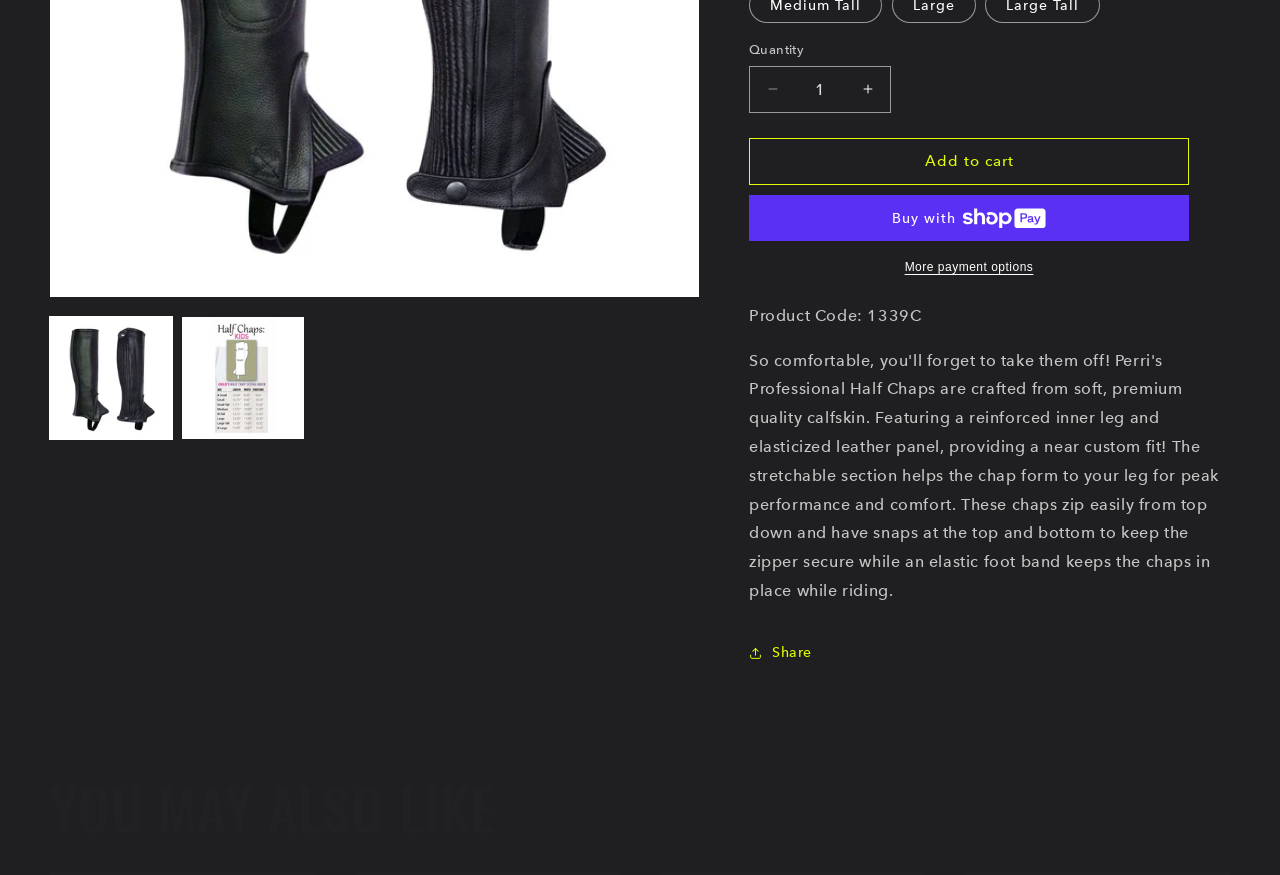Given the element description Buy now with ShopPayBuy with, predict the bounding box coordinates for the UI element in the webpage screenshot. The format should be (top-left x, top-left y, bottom-right x, bottom-right y), and the values should be between 0 and 1.

[0.585, 0.223, 0.929, 0.275]